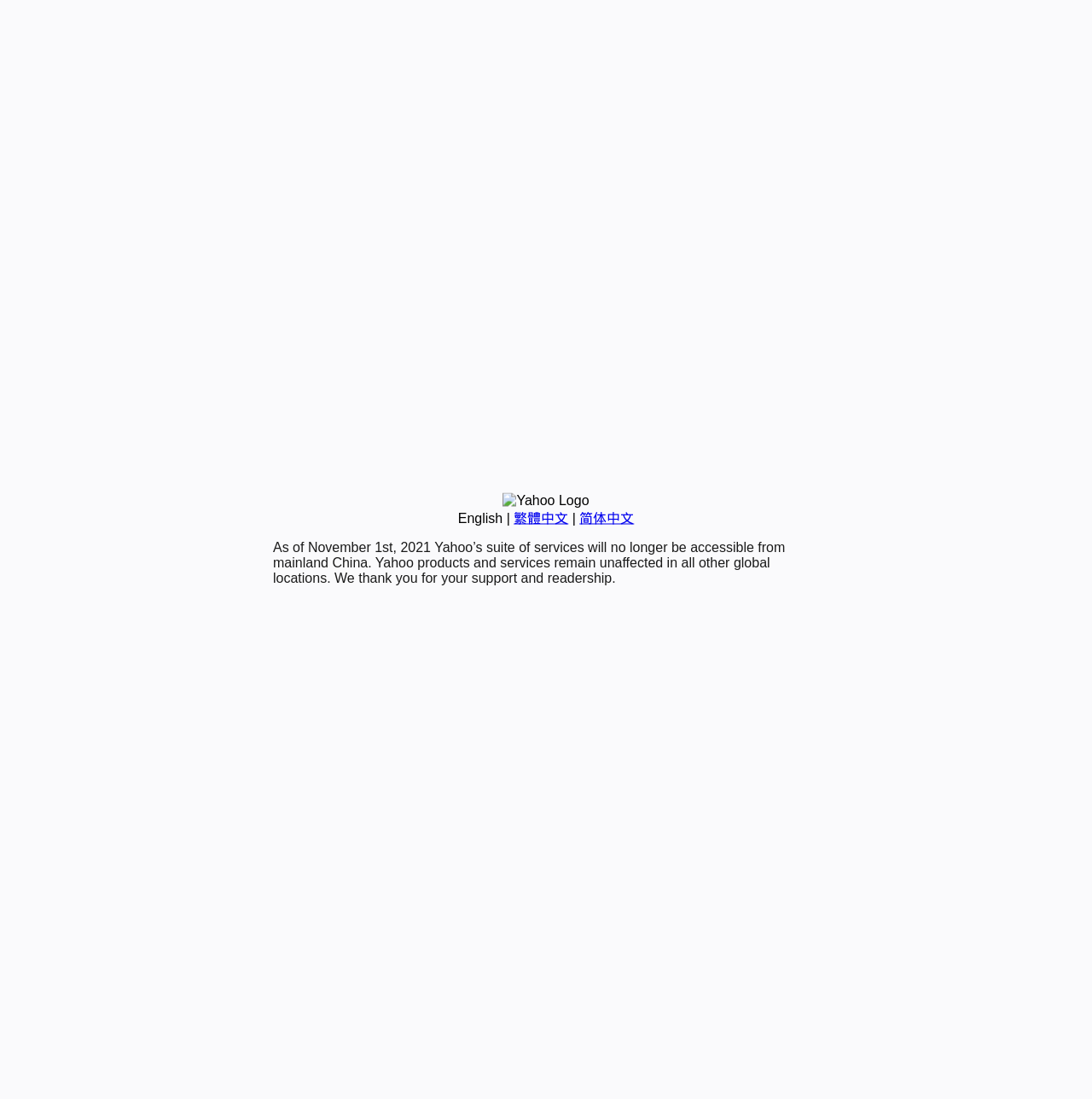Please locate the UI element described by "简体中文" and provide its bounding box coordinates.

[0.531, 0.465, 0.581, 0.478]